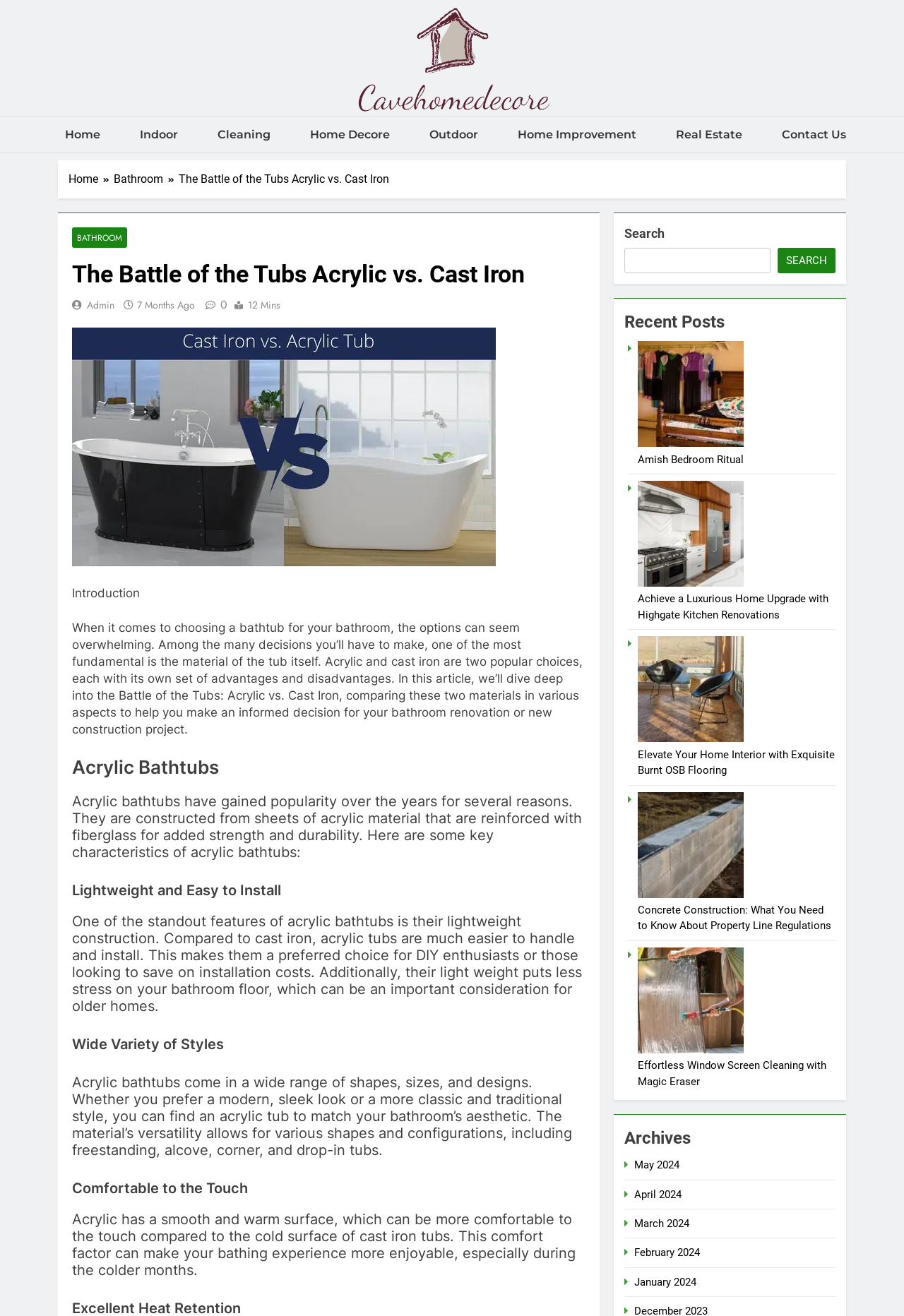Could you provide the bounding box coordinates for the portion of the screen to click to complete this instruction: "Search for something"?

[0.691, 0.17, 0.924, 0.208]